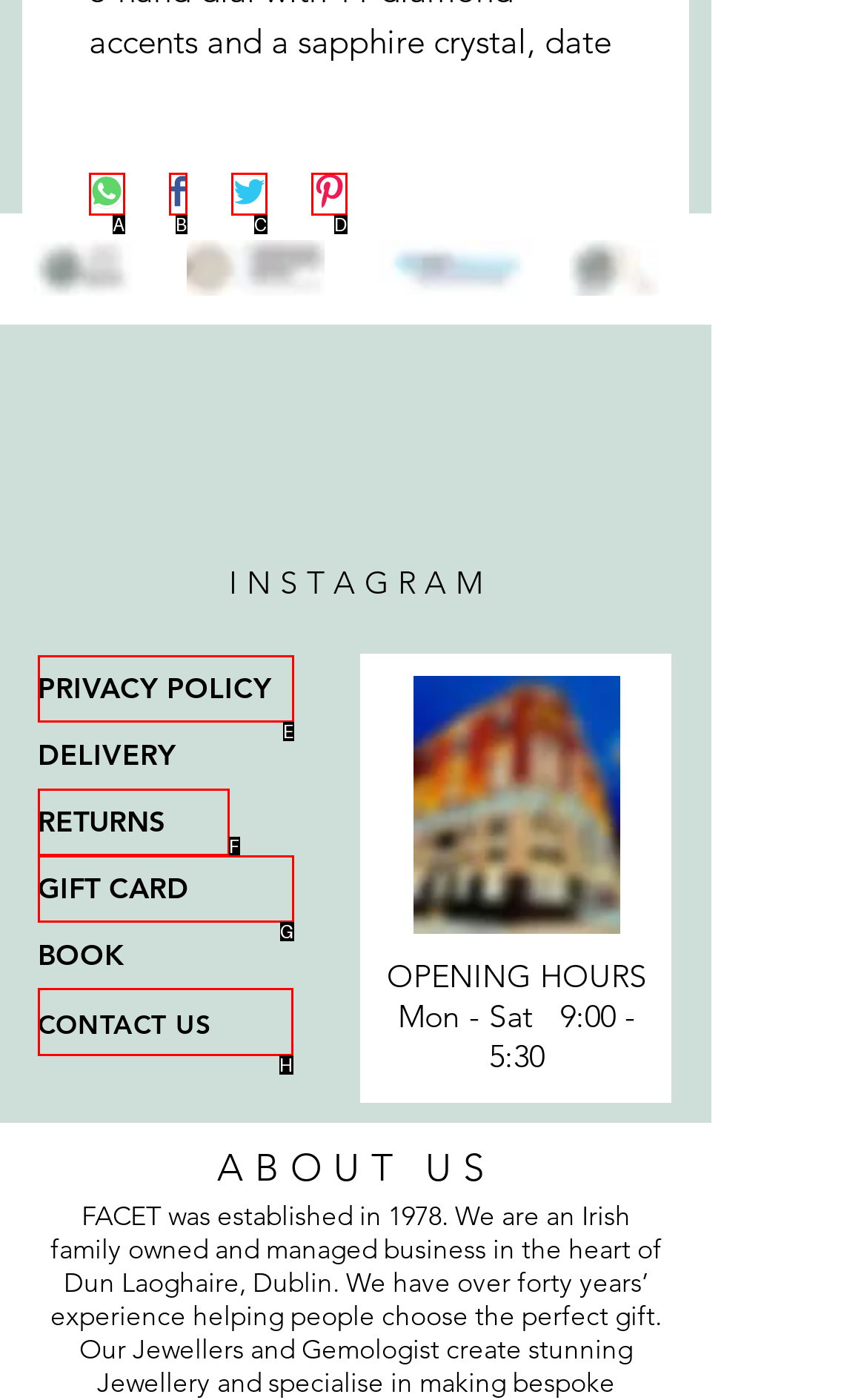Please indicate which HTML element should be clicked to fulfill the following task: Contact Us. Provide the letter of the selected option.

H